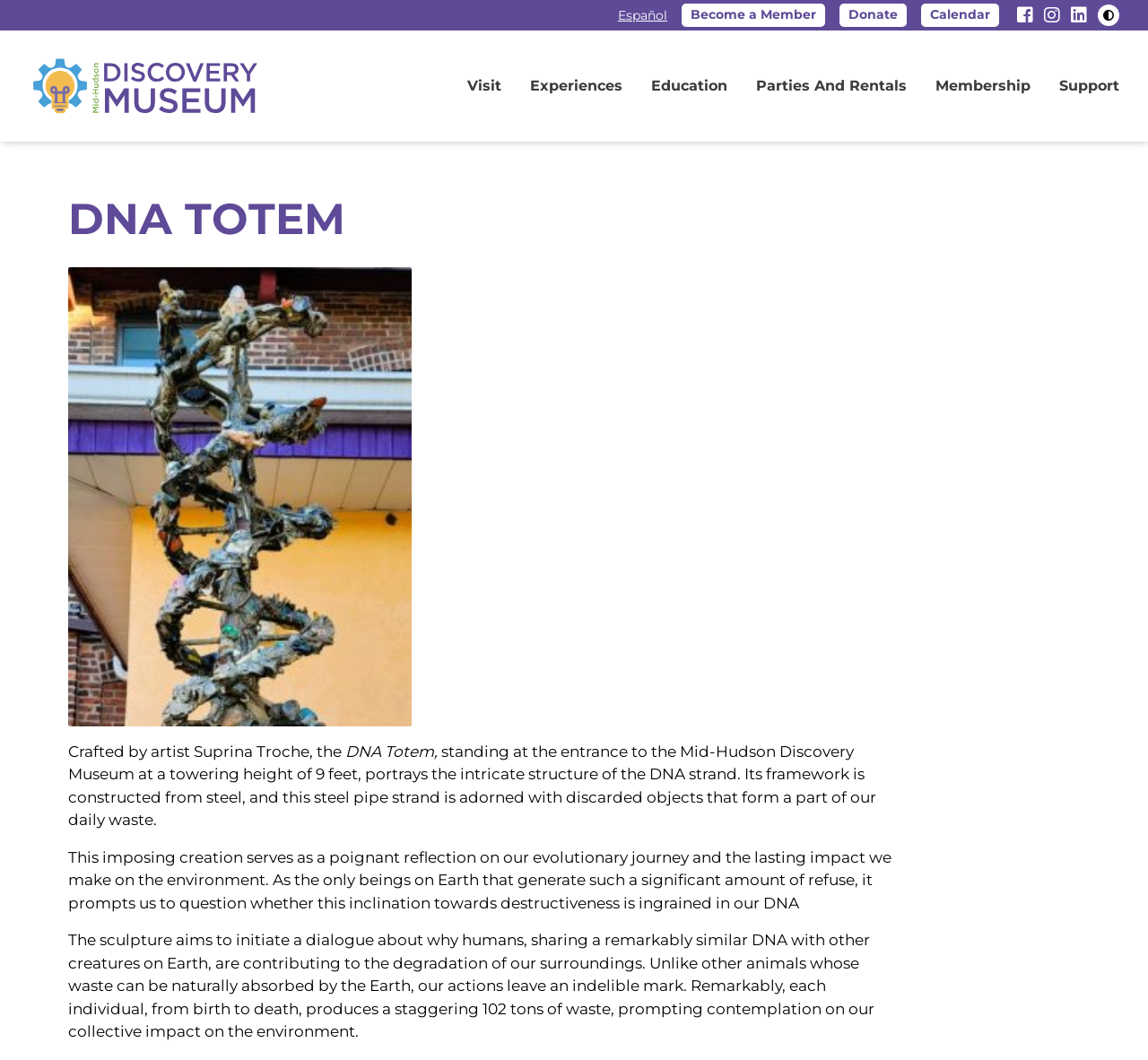How much waste does an individual produce from birth to death?
Please provide a comprehensive answer based on the details in the screenshot.

The answer can be found in the StaticText element that says 'Remarkably, each individual, from birth to death, produces a staggering 102 tons of waste, prompting contemplation on our collective impact on the environment.' This text provides information about the amount of waste generated by an individual.